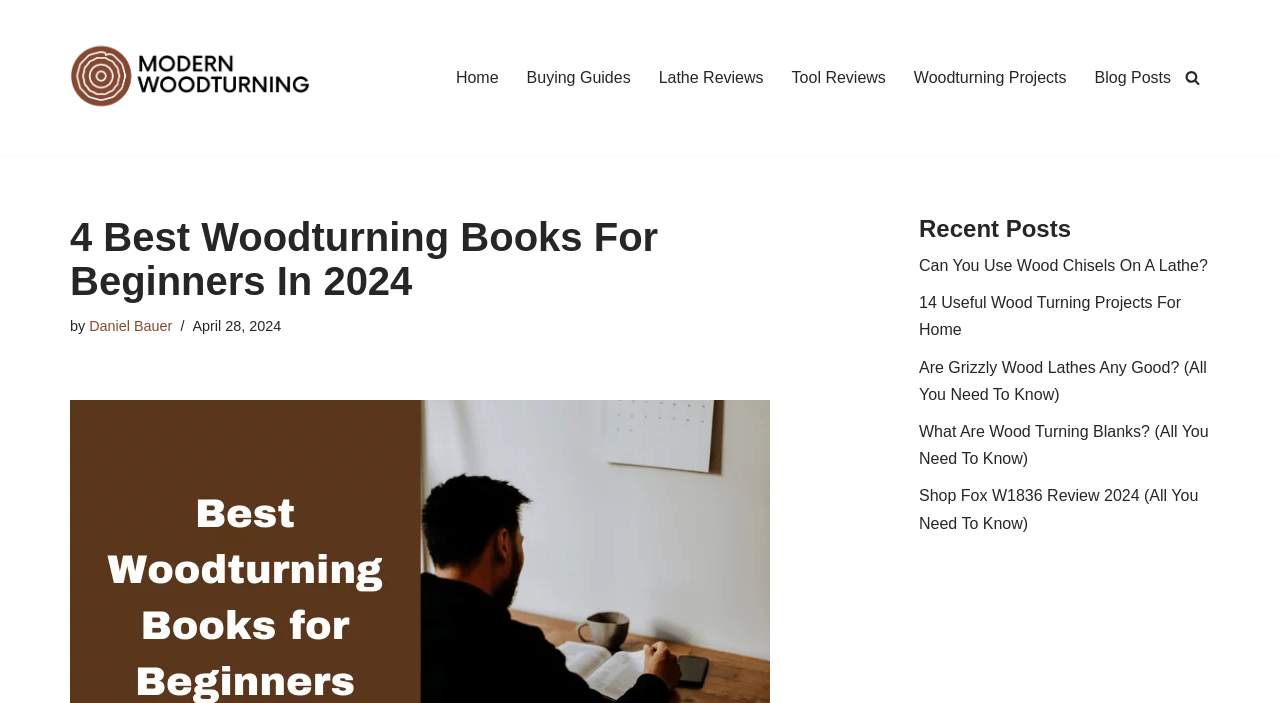Find the bounding box coordinates for the area you need to click to carry out the instruction: "read the blog post by Daniel Bauer". The coordinates should be four float numbers between 0 and 1, indicated as [left, top, right, bottom].

[0.07, 0.452, 0.135, 0.475]